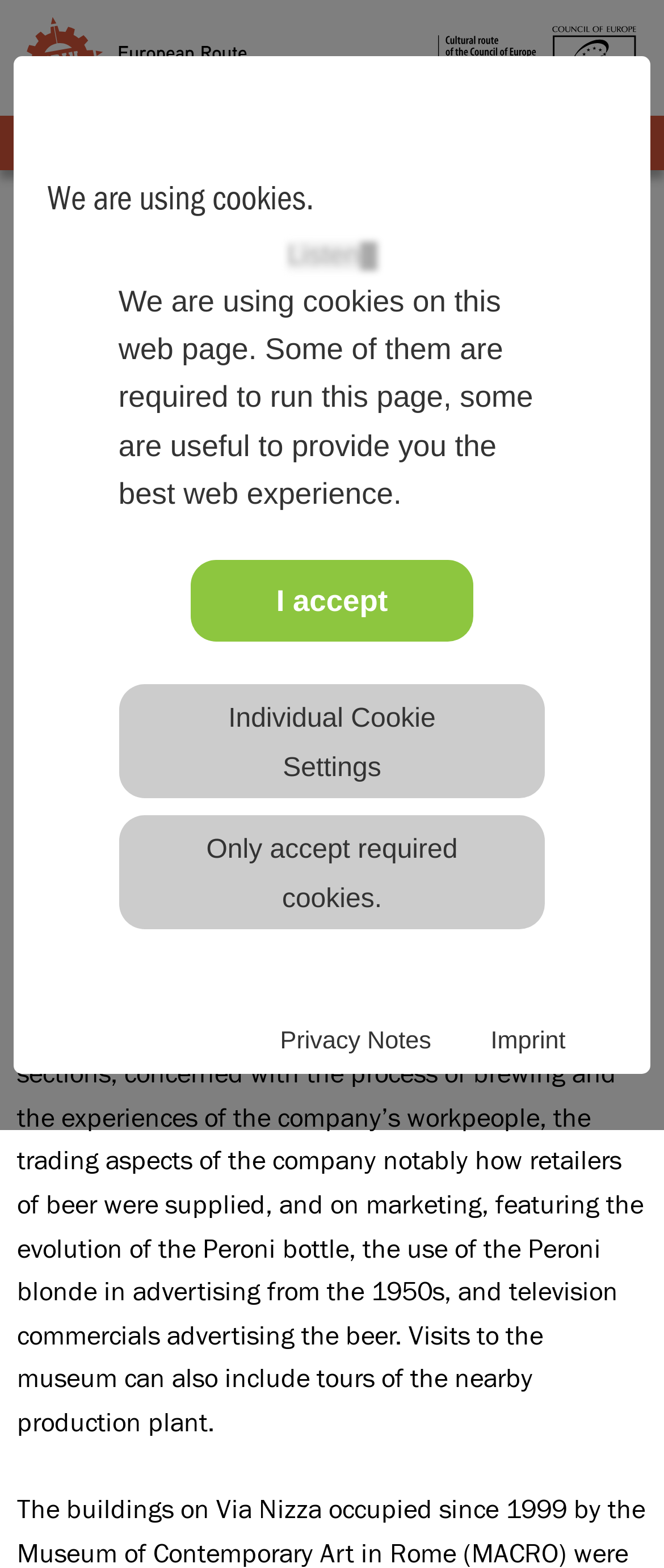Explain in detail what you observe on this webpage.

The webpage is about the Peroni Beer Museum, with a focus on its history and exhibits. At the top of the page, there is a cookie banner that alerts users to the use of cookies on the website. Below the banner, there is a heading that reads "Peroni Beer Museum" in large font. 

To the left of the heading, there are two logos: the ERIH logo and the Cultural route of the Council of Europe logo. 

On the top right corner, there is a navigation menu labeled "Primary" with a "MENU 3" button that expands to reveal more options. 

Below the heading, there is a paragraph of text that describes the history of Francesco Peroni, who opened a brewery in Vigevano, Lombardy in 1846 and later moved to Rome. The text explains how his business grew into one of Italy's largest brewing companies and is now part of an international brewing conglomerate. 

Further down the page, there is another paragraph of text that describes the museum project, which was inaugurated in 1996 to commemorate the company's 150th anniversary. The text explains that the museum features four main sections, including the process of brewing, the experiences of the company's workpeople, trading aspects, and marketing. The museum also offers tours of the nearby production plant.